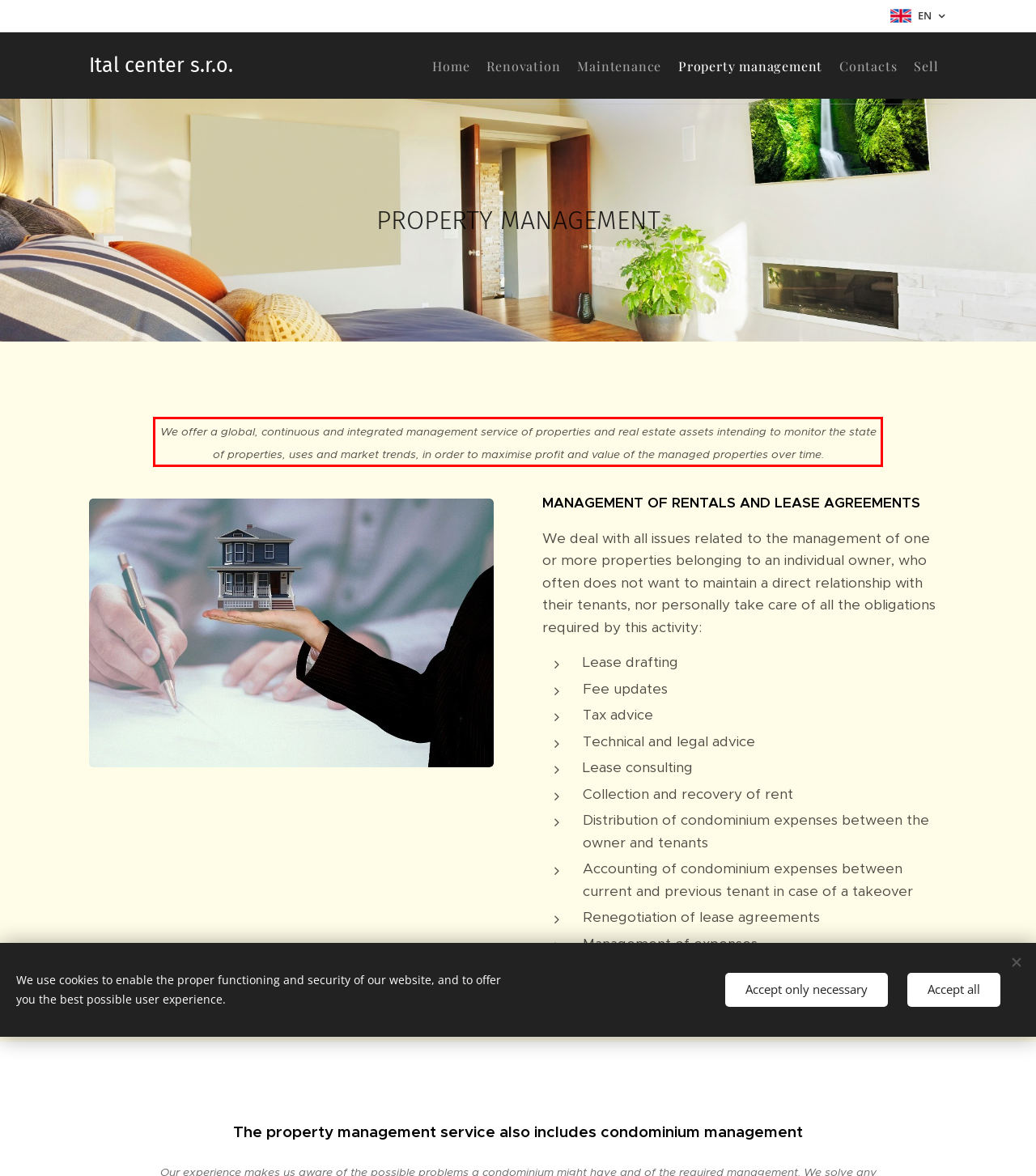Observe the screenshot of the webpage that includes a red rectangle bounding box. Conduct OCR on the content inside this red bounding box and generate the text.

We offer a global, continuous and integrated management service of properties and real estate assets intending to monitor the state of properties, uses and market trends, in order to maximise profit and value of the managed properties over time.